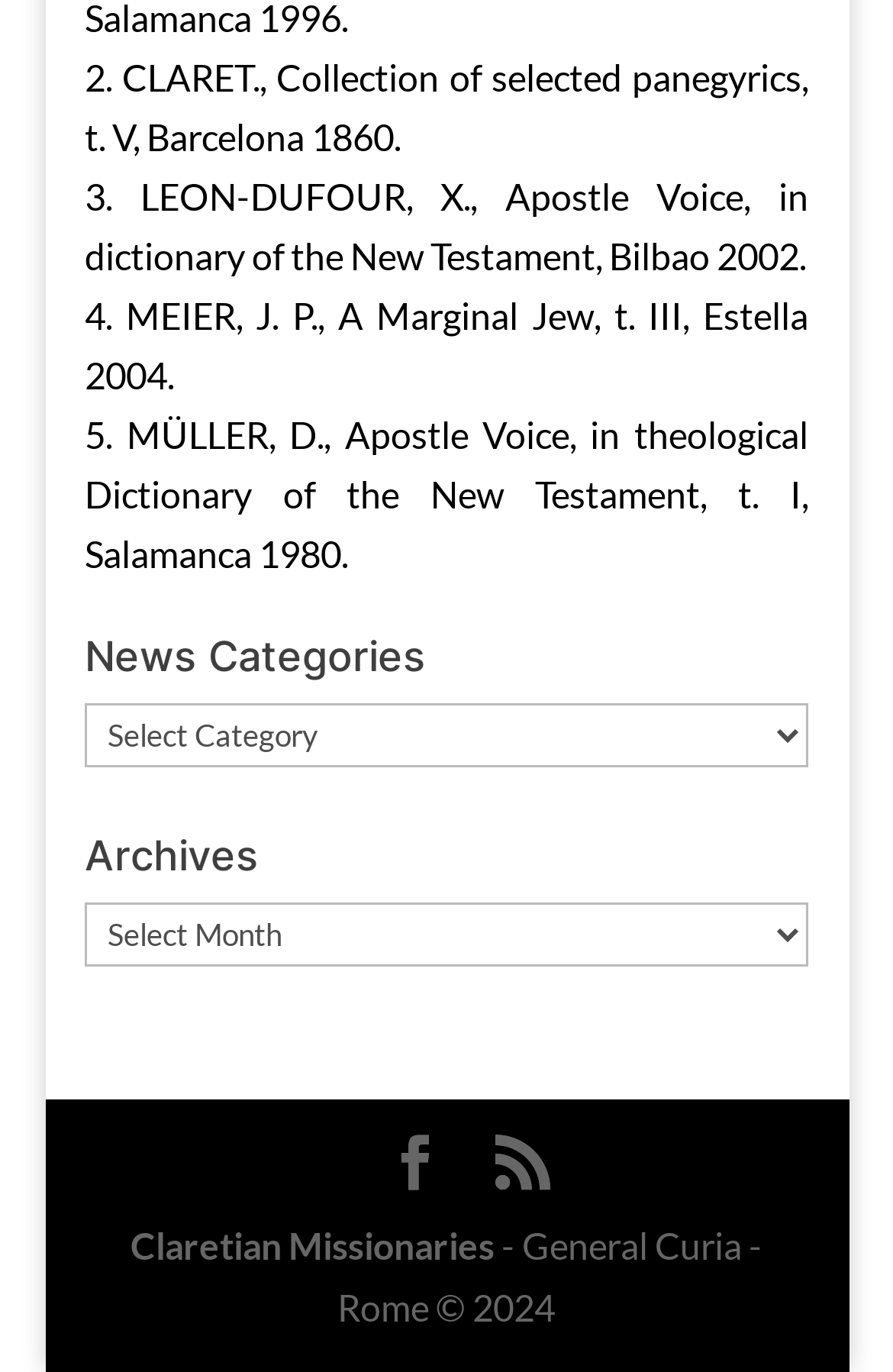Analyze the image and provide a detailed answer to the question: What is the year of copyright?

The StaticText element '- General Curia - Rome © 2024' at the bottom of the page indicates that the year of copyright is 2024.